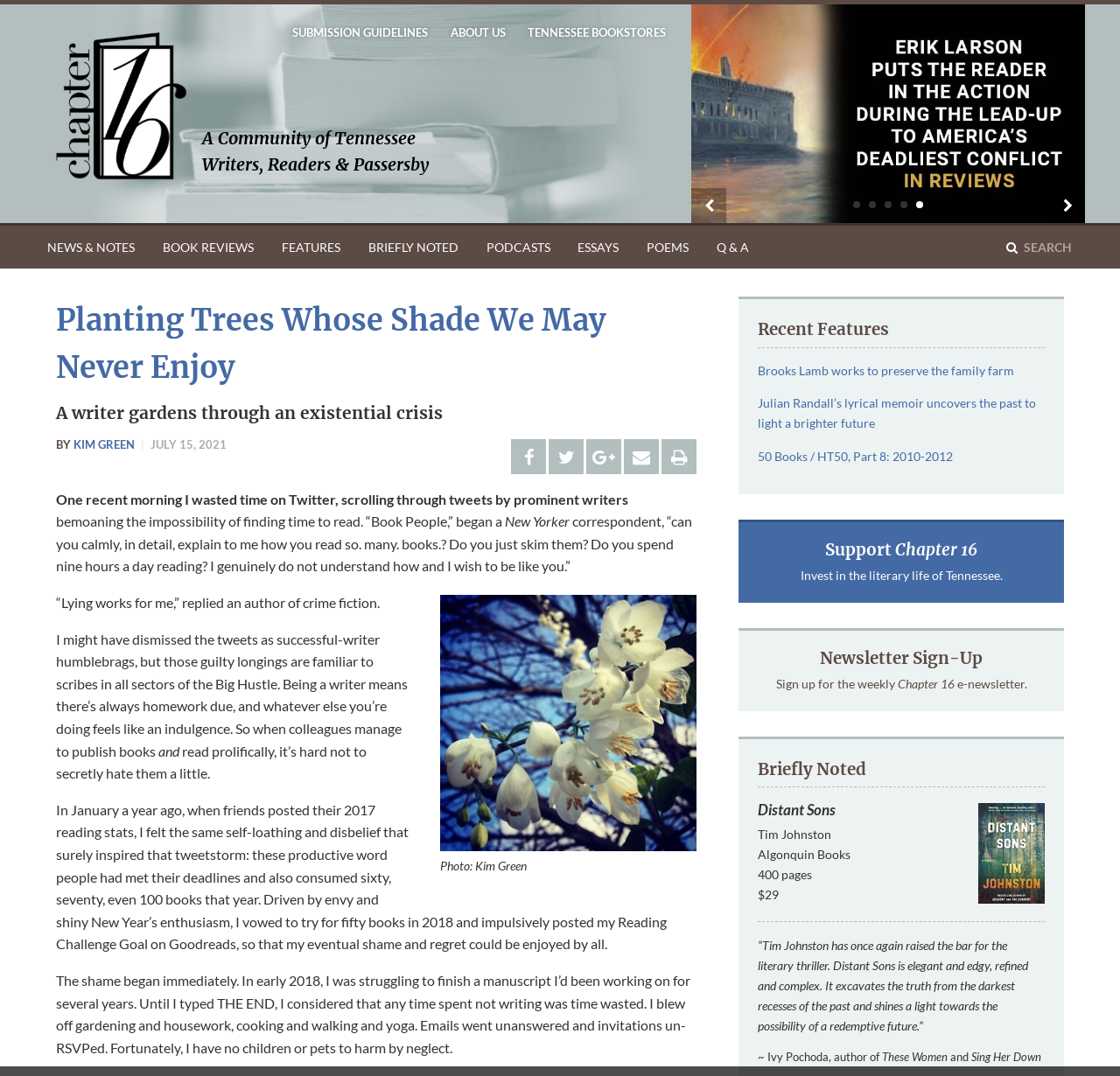Who is the author of the article?
Refer to the image and offer an in-depth and detailed answer to the question.

I found the answer by looking at the link element with the content 'Kim Green' which is located near the top of the article section, indicating the author of the article.